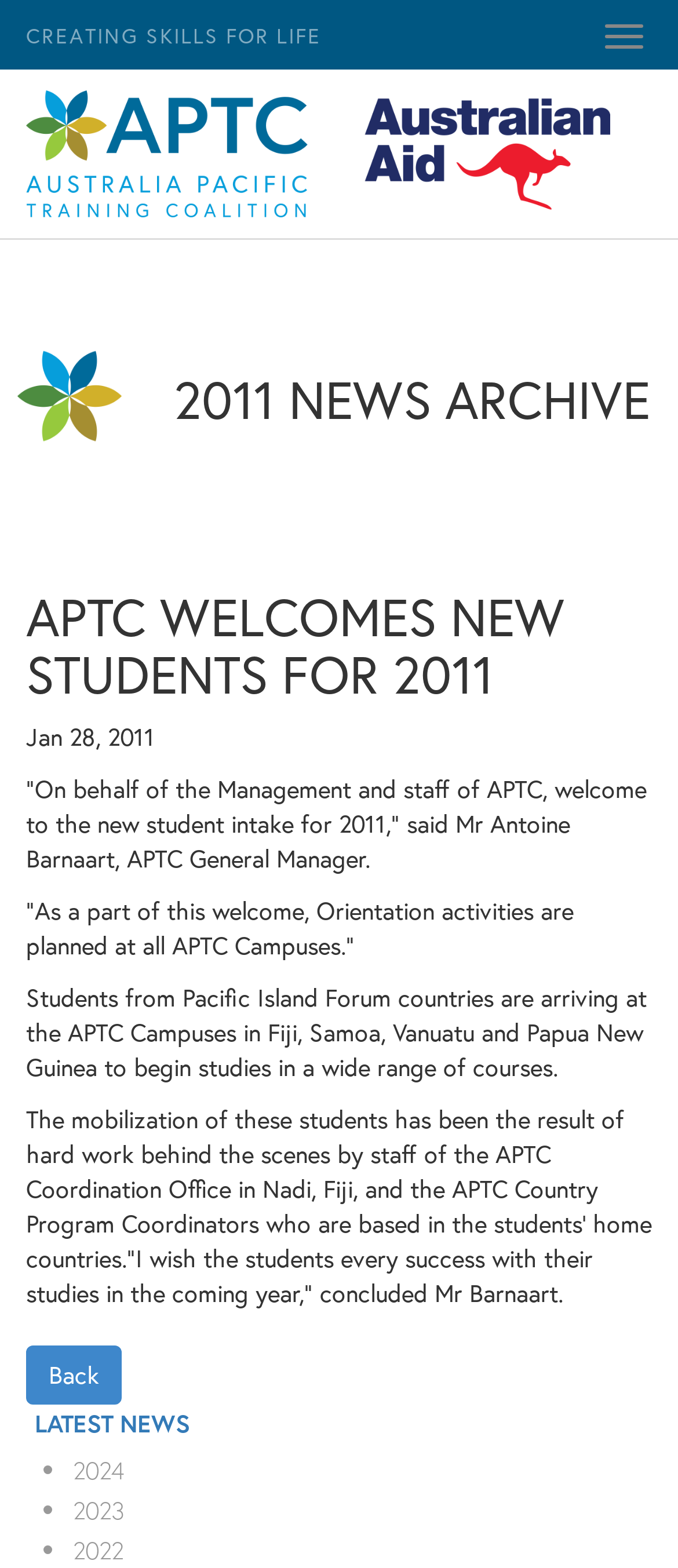Generate a comprehensive caption for the webpage you are viewing.

The webpage is about APTC welcoming new students for 2011. At the top, there is a header section with a logo on the left and a button to toggle navigation on the right. Below the header, there is a large image related to the built environment. 

The main content area is divided into two sections. On the left, there is a heading "2011 NEWS ARCHIVE" followed by a heading "APTC WELCOMES NEW STUDENTS FOR 2011". Below these headings, there are four paragraphs of text describing the welcome message from the APTC General Manager, the orientation activities, and the students arriving at the APTC Campuses in various countries. 

On the right side of the main content area, there is a section with a link to go "Back" and another link to access "LATEST NEWS". Below these links, there is a list of years, including 2024 and 2023, each preceded by a bullet point. 

At the very top of the page, there is a banner with the text "CREATING SKILLS FOR LIFE".